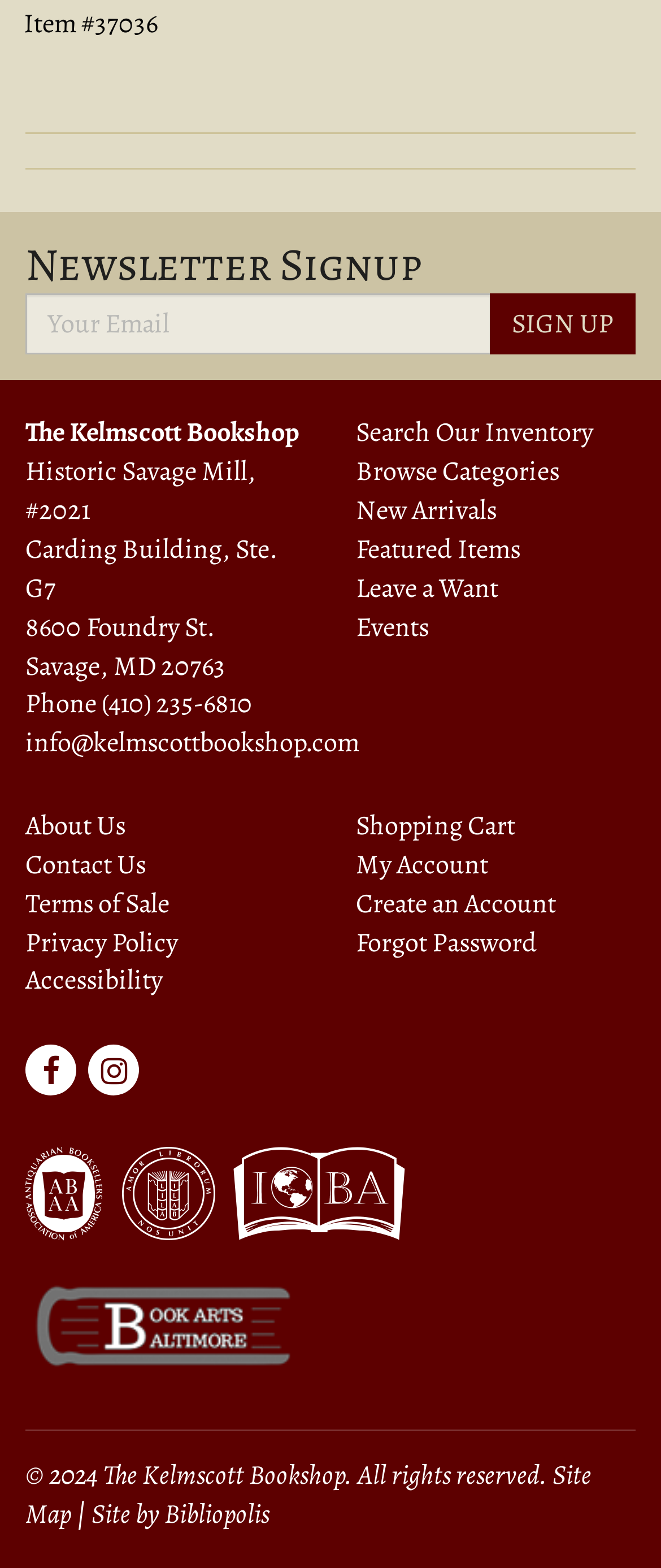Please determine the bounding box coordinates of the section I need to click to accomplish this instruction: "Sign up for the newsletter".

[0.741, 0.188, 0.962, 0.227]